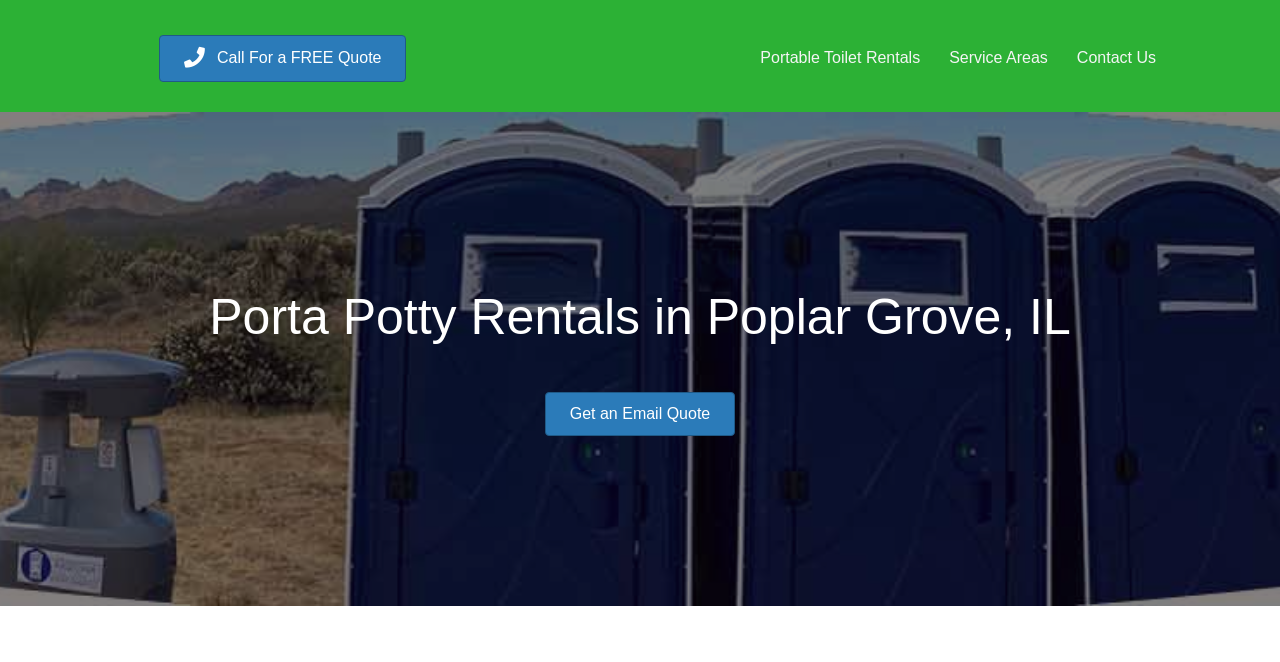What is the phone number to call for a free quote?
Relying on the image, give a concise answer in one word or a brief phrase.

(888) 761-3318